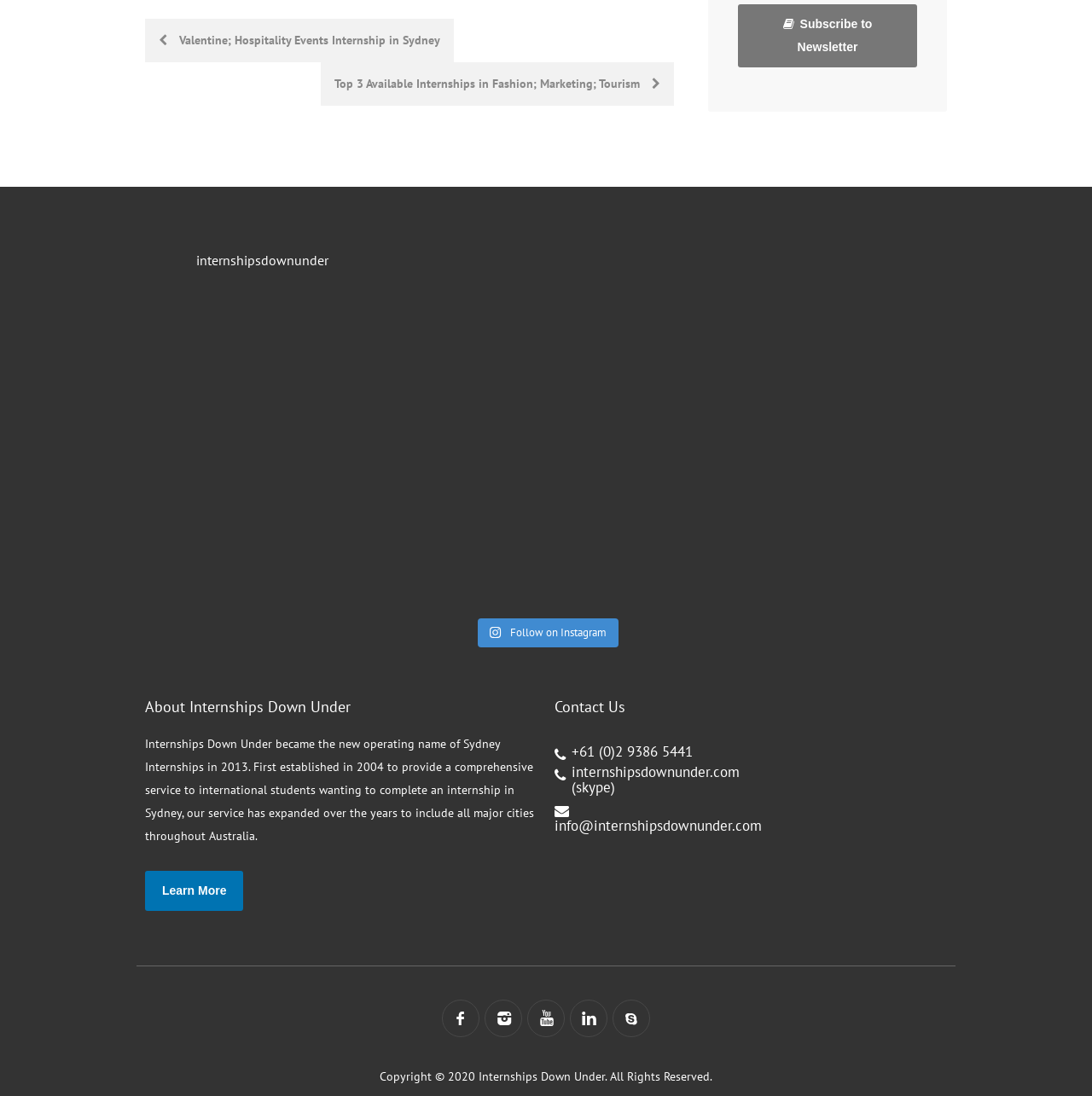Indicate the bounding box coordinates of the element that needs to be clicked to satisfy the following instruction: "Click on the 'Post navigation' link". The coordinates should be four float numbers between 0 and 1, i.e., [left, top, right, bottom].

[0.133, 0.017, 0.617, 0.096]